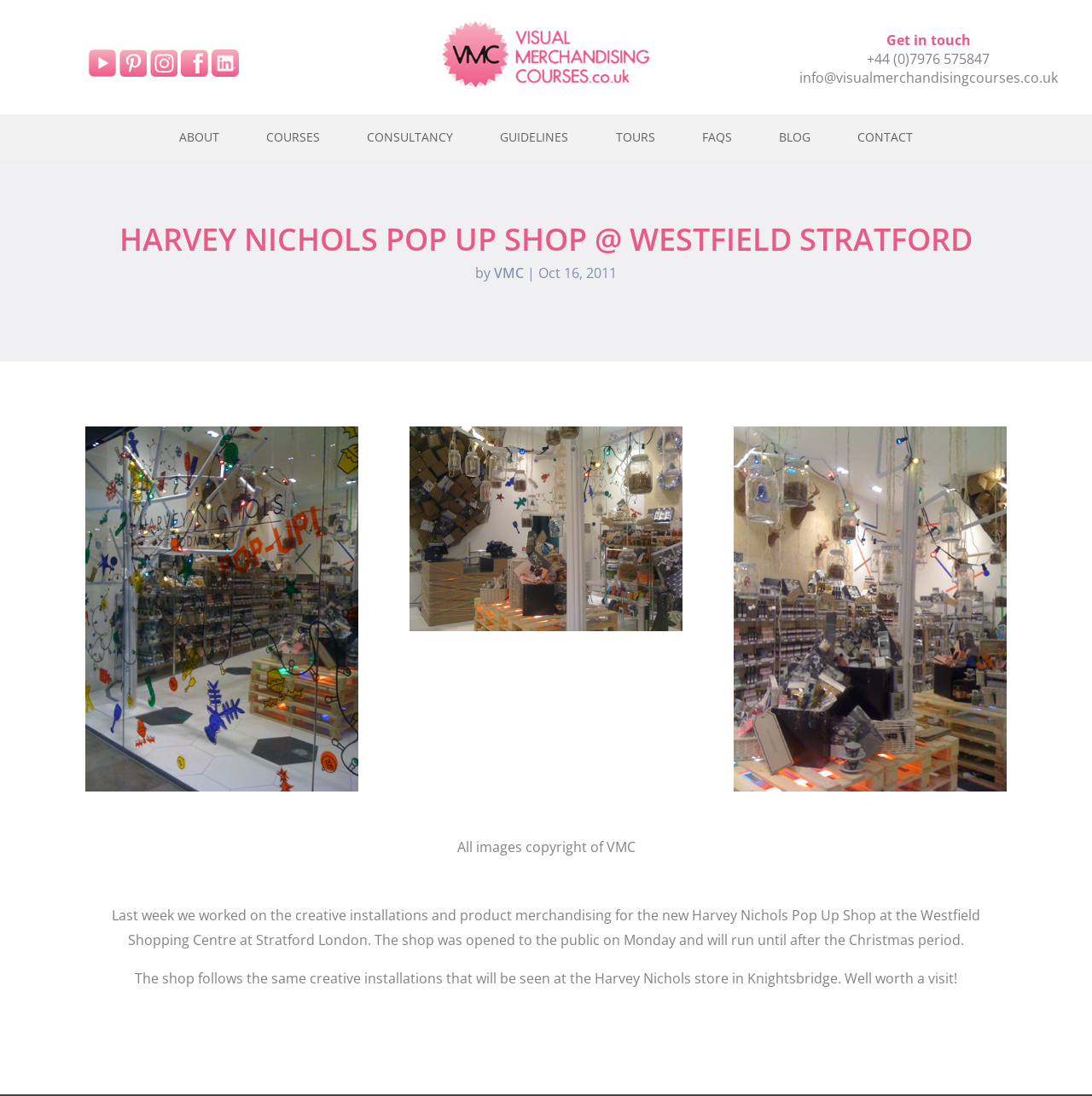Please specify the bounding box coordinates of the clickable region necessary for completing the following instruction: "Visit Facebook page". The coordinates must consist of four float numbers between 0 and 1, i.e., [left, top, right, bottom].

[0.164, 0.058, 0.192, 0.075]